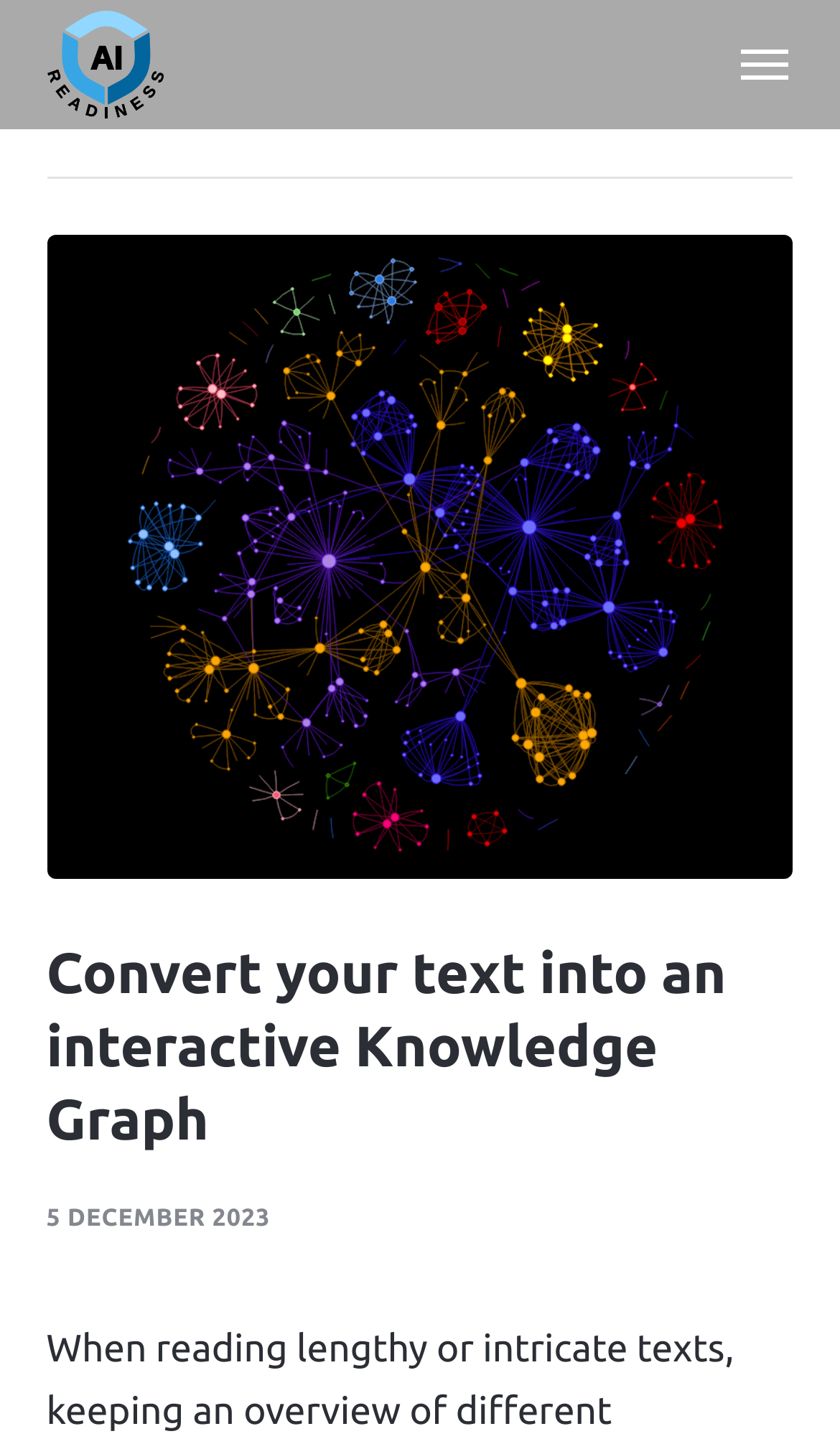What is the main function of the webpage?
Relying on the image, give a concise answer in one word or a brief phrase.

To convert text into an interactive Knowledge Graph